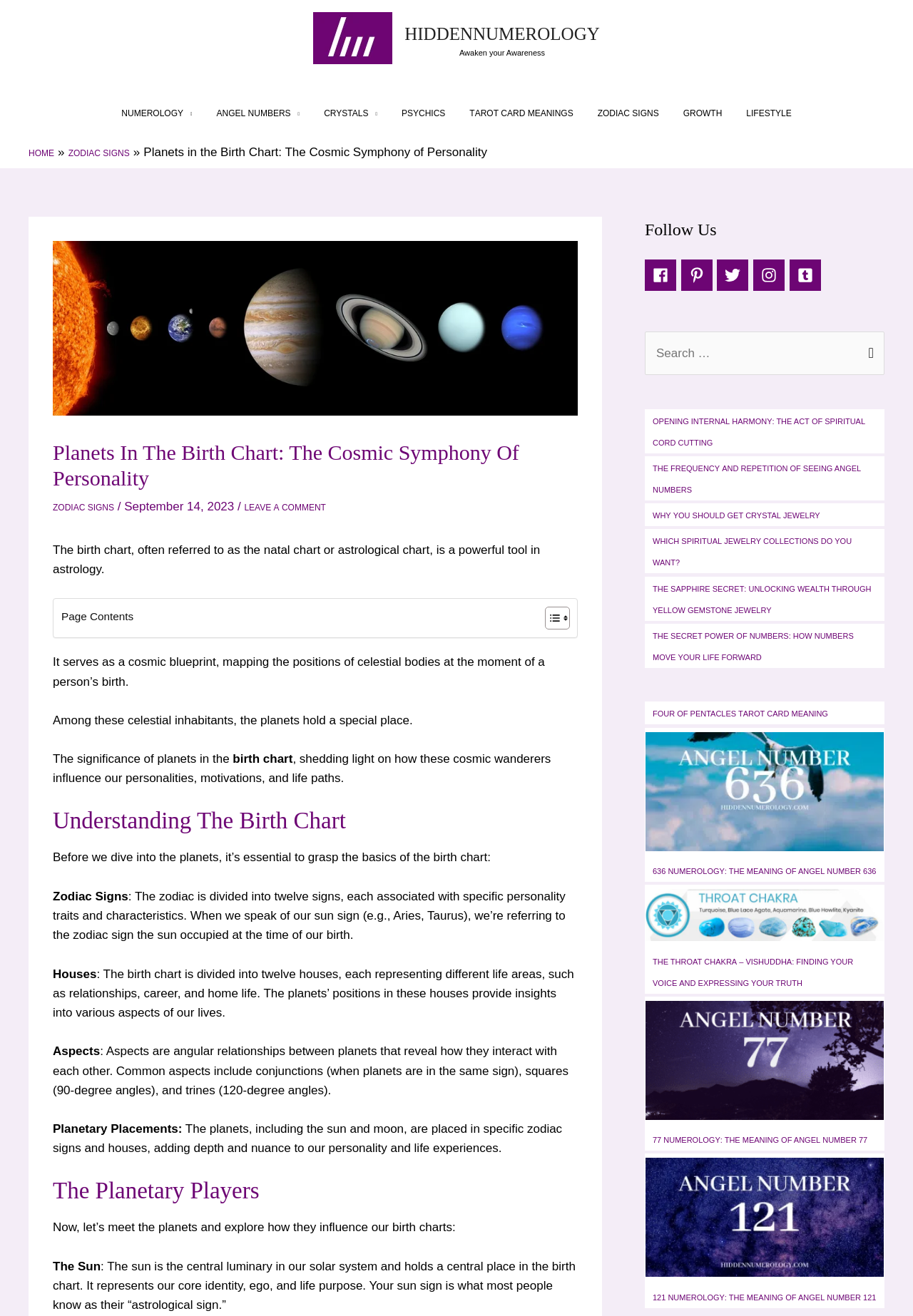Provide the bounding box coordinates of the HTML element described by the text: "Zodiac Signs". The coordinates should be in the format [left, top, right, bottom] with values between 0 and 1.

[0.641, 0.067, 0.735, 0.104]